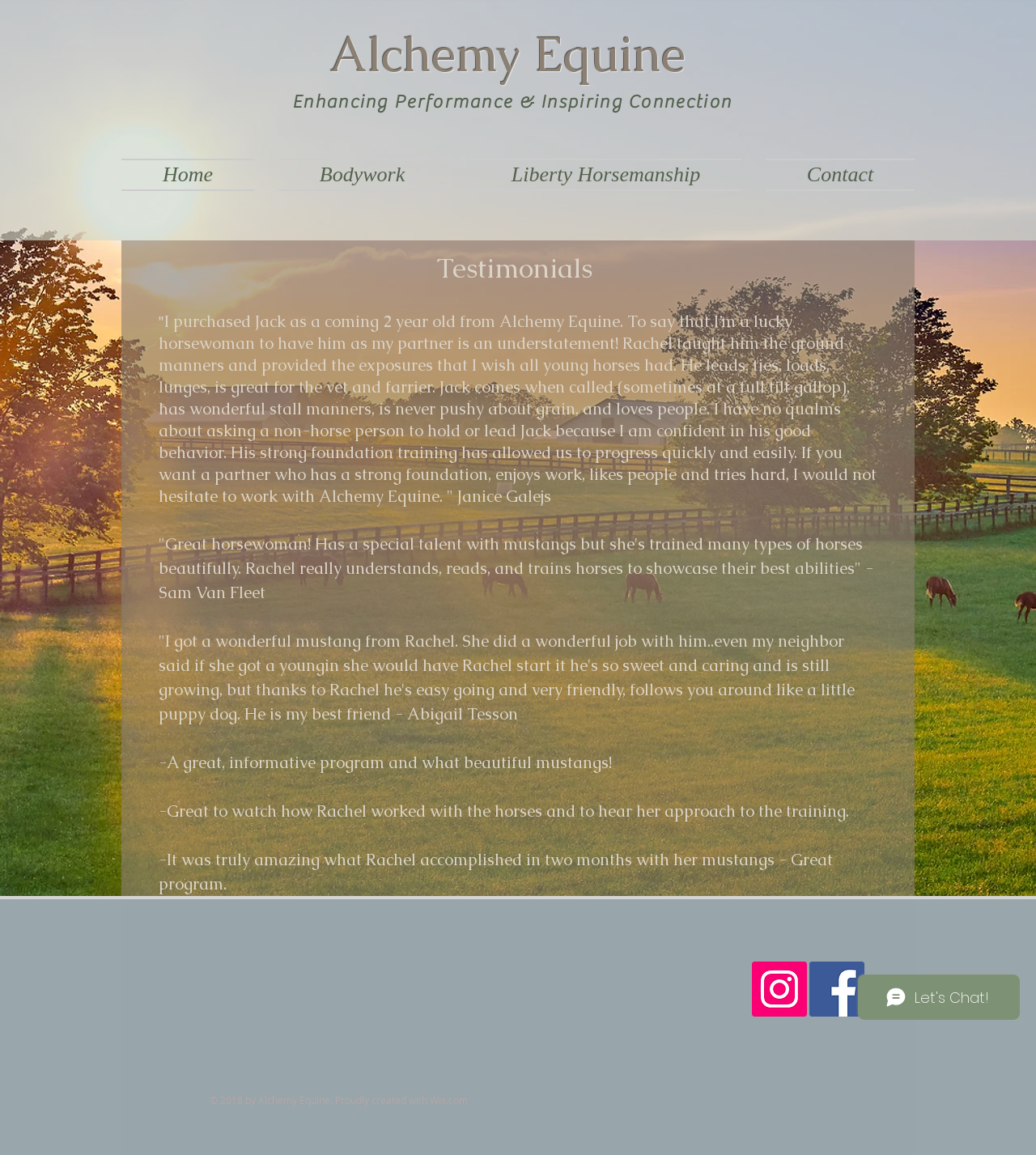Determine the bounding box coordinates of the region I should click to achieve the following instruction: "Click the 'Home' link". Ensure the bounding box coordinates are four float numbers between 0 and 1, i.e., [left, top, right, bottom].

[0.117, 0.137, 0.257, 0.162]